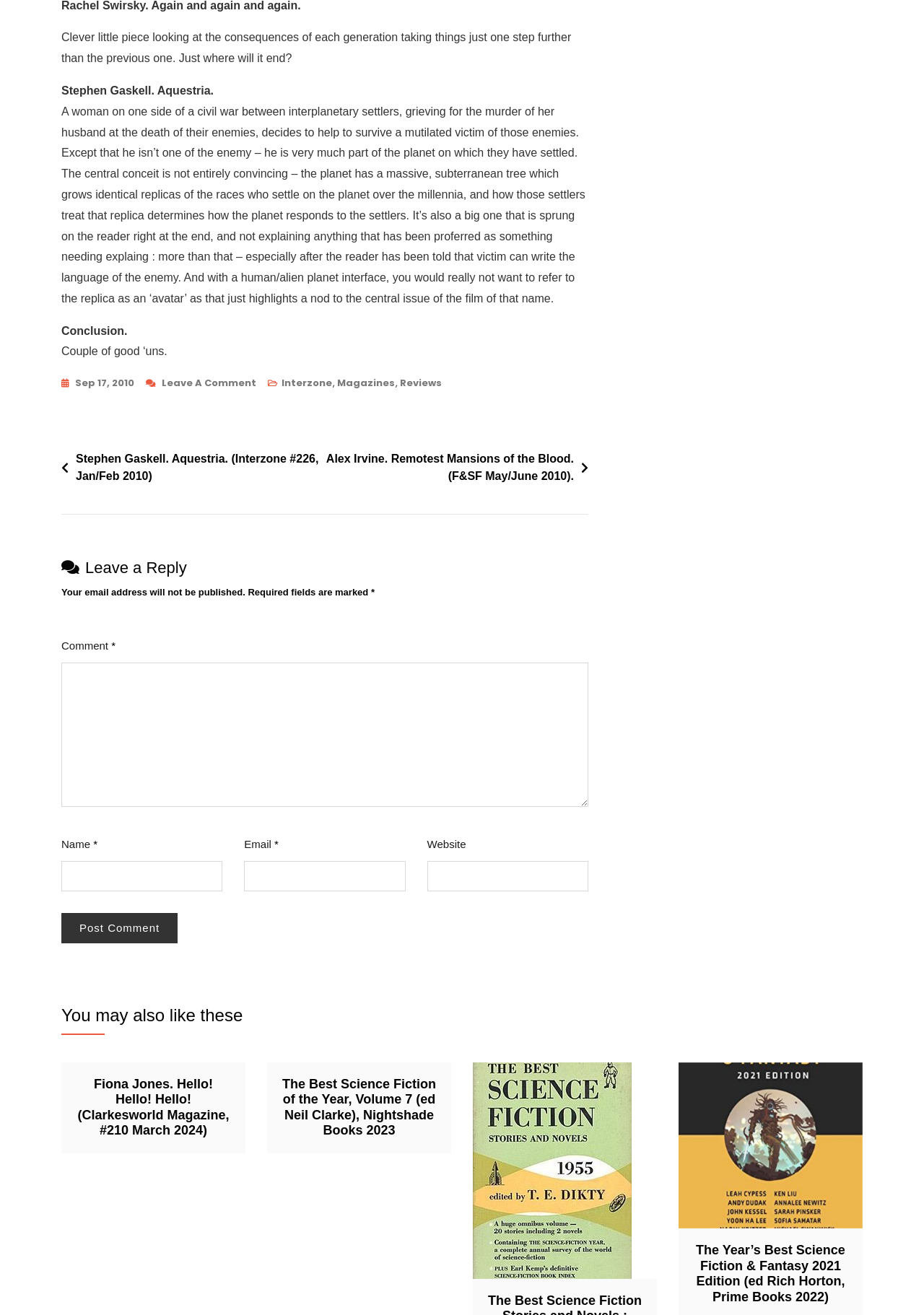Determine the bounding box coordinates of the region that needs to be clicked to achieve the task: "Leave a comment".

[0.066, 0.487, 0.12, 0.496]